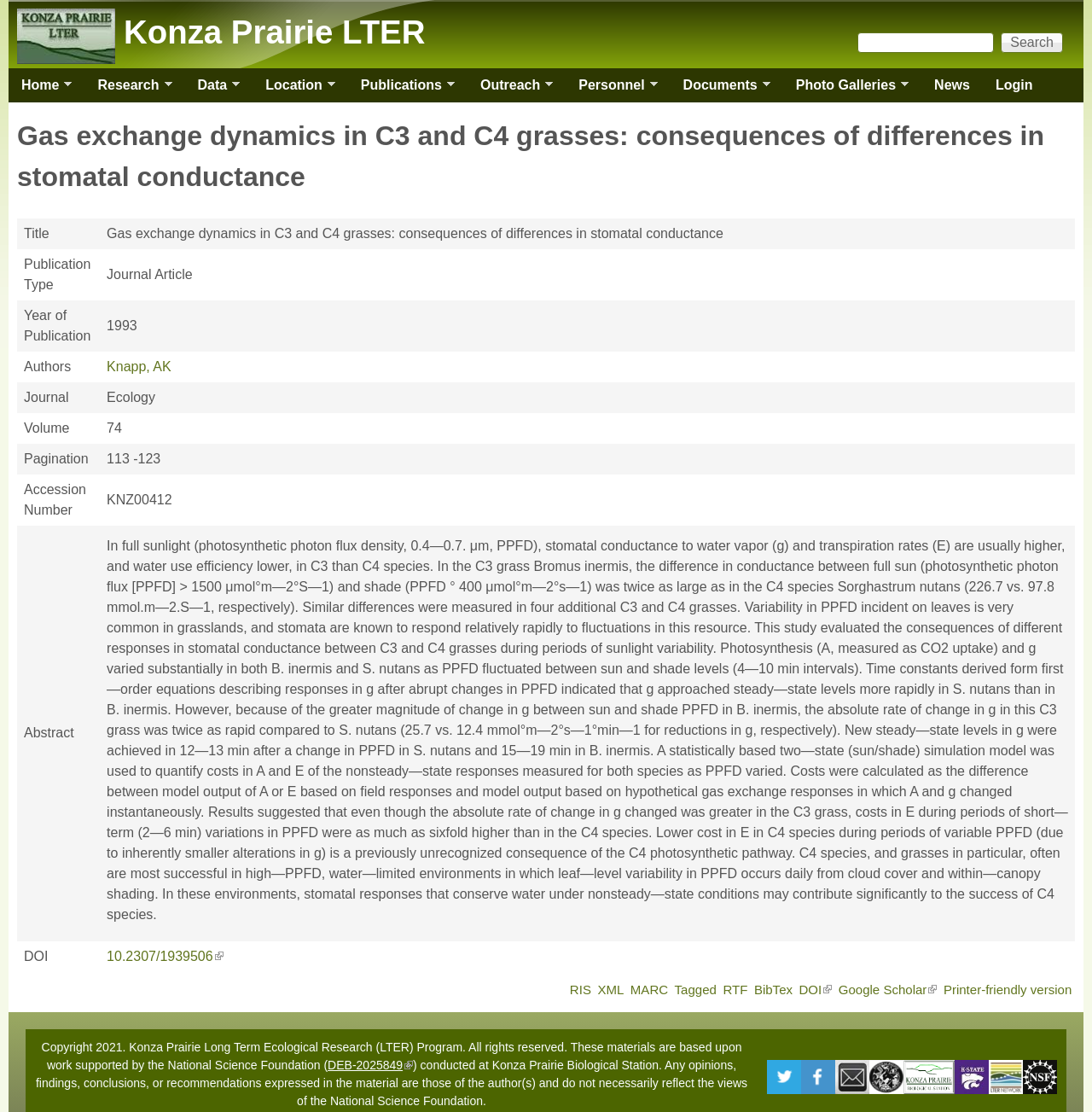Using the provided element description, identify the bounding box coordinates as (top-left x, top-left y, bottom-right x, bottom-right y). Ensure all values are between 0 and 1. Description: Konza Prairie LTER

[0.113, 0.012, 0.389, 0.045]